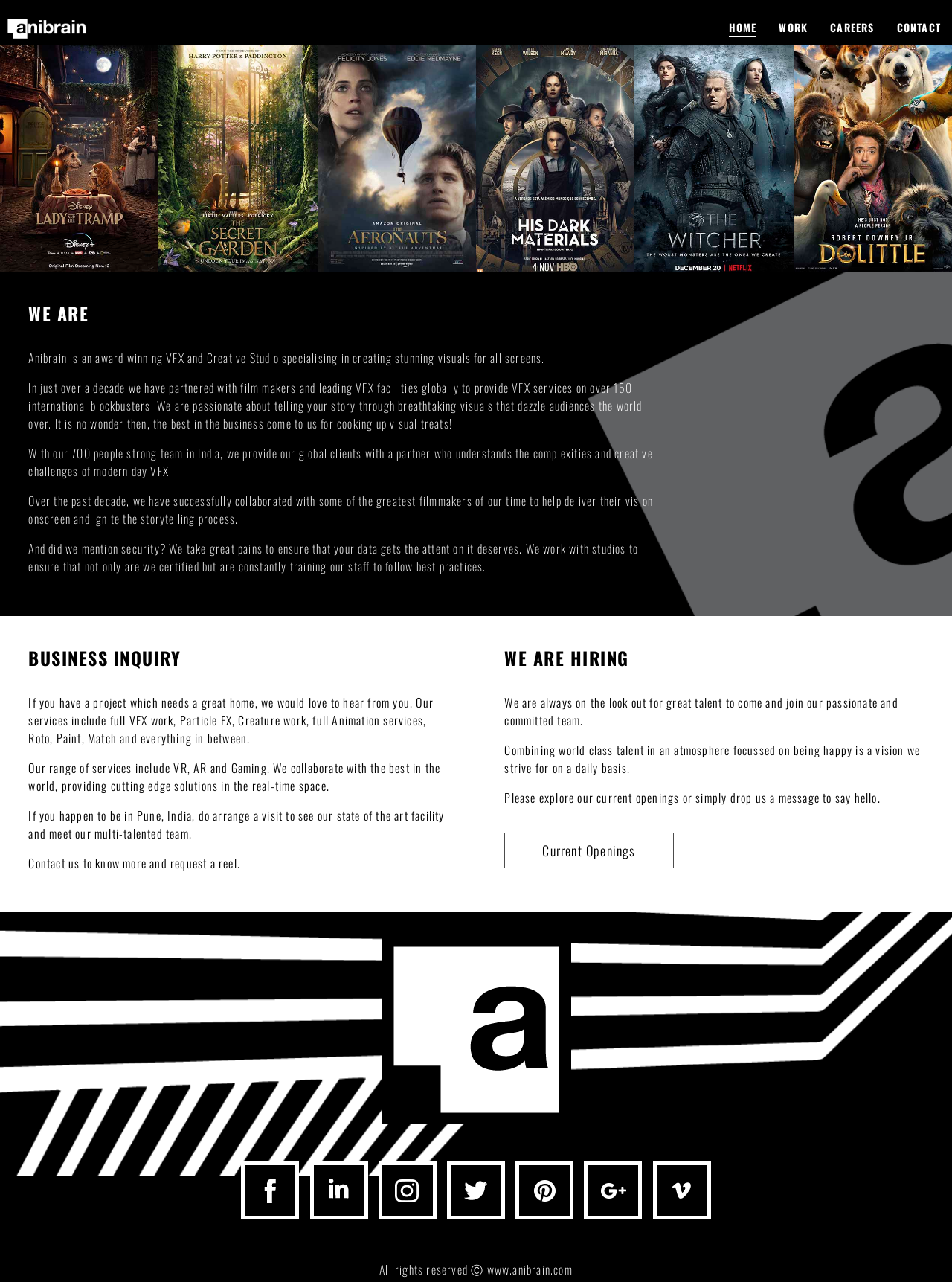Please reply to the following question using a single word or phrase: 
How many images are on the homepage?

6